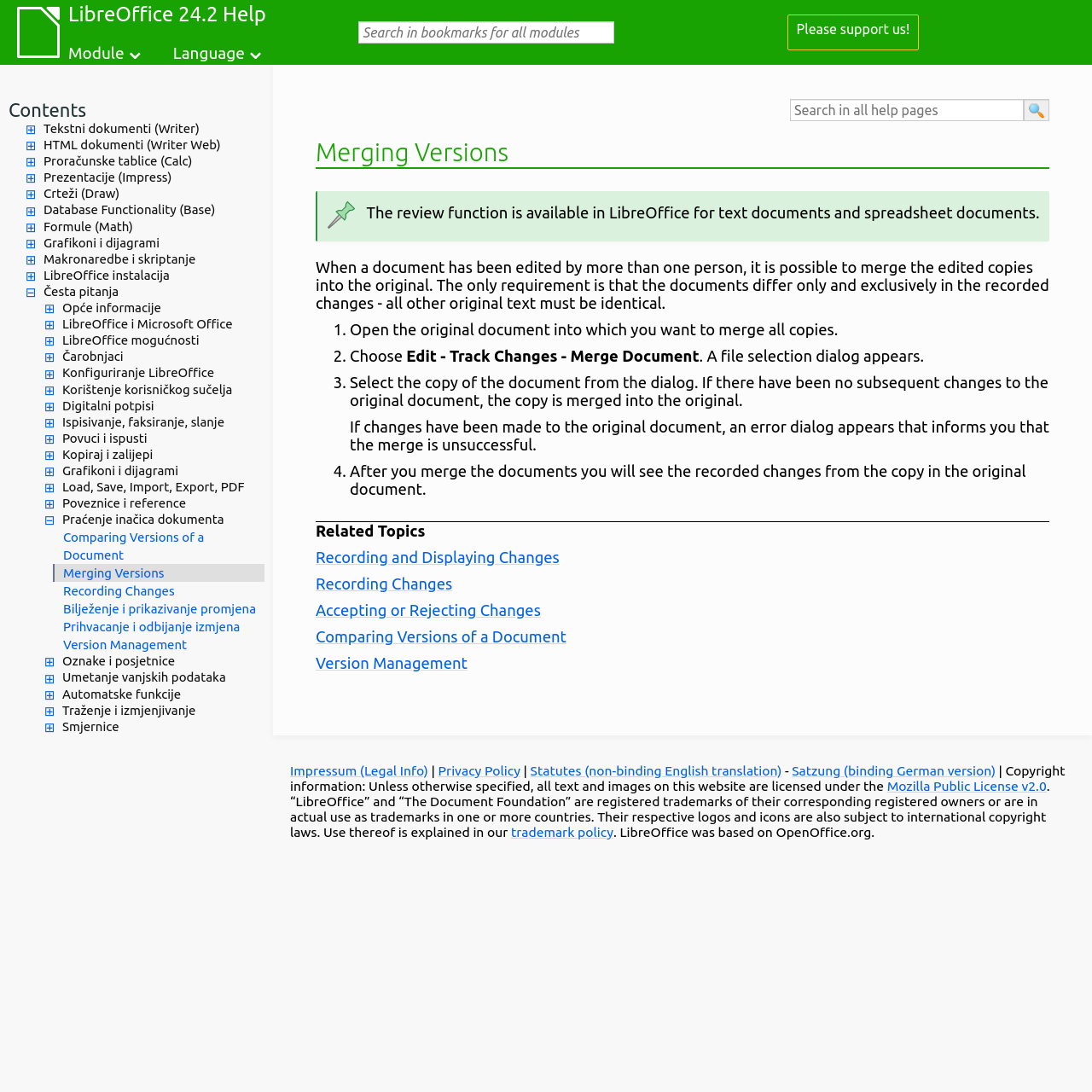Show the bounding box coordinates of the region that should be clicked to follow the instruction: "Search in all help pages."

[0.723, 0.091, 0.938, 0.111]